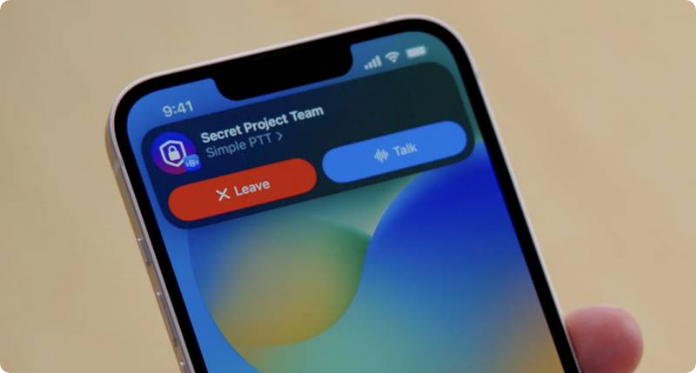What is the function of the blue button?
Using the image as a reference, answer the question with a short word or phrase.

Engage in talk mode